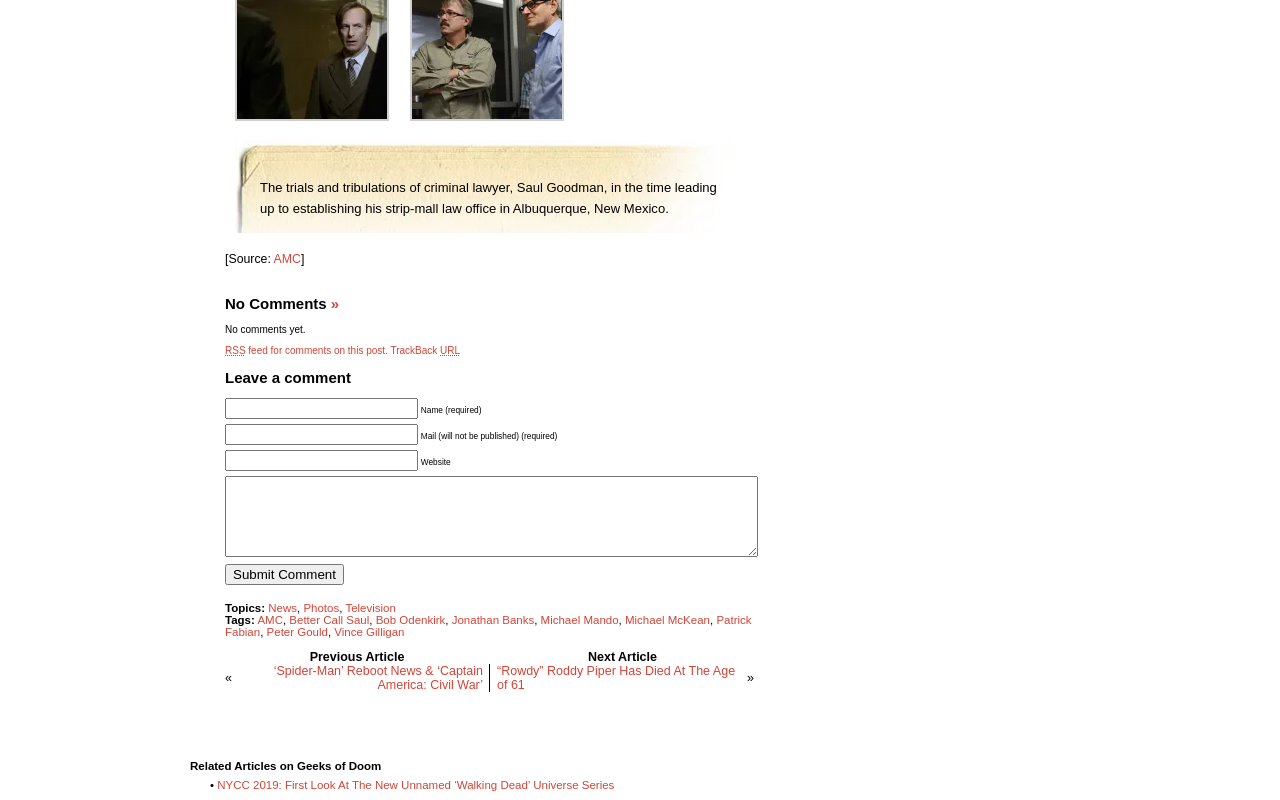From the element description: "Bob Odenkirk", extract the bounding box coordinates of the UI element. The coordinates should be expressed as four float numbers between 0 and 1, in the order [left, top, right, bottom].

[0.293, 0.768, 0.348, 0.783]